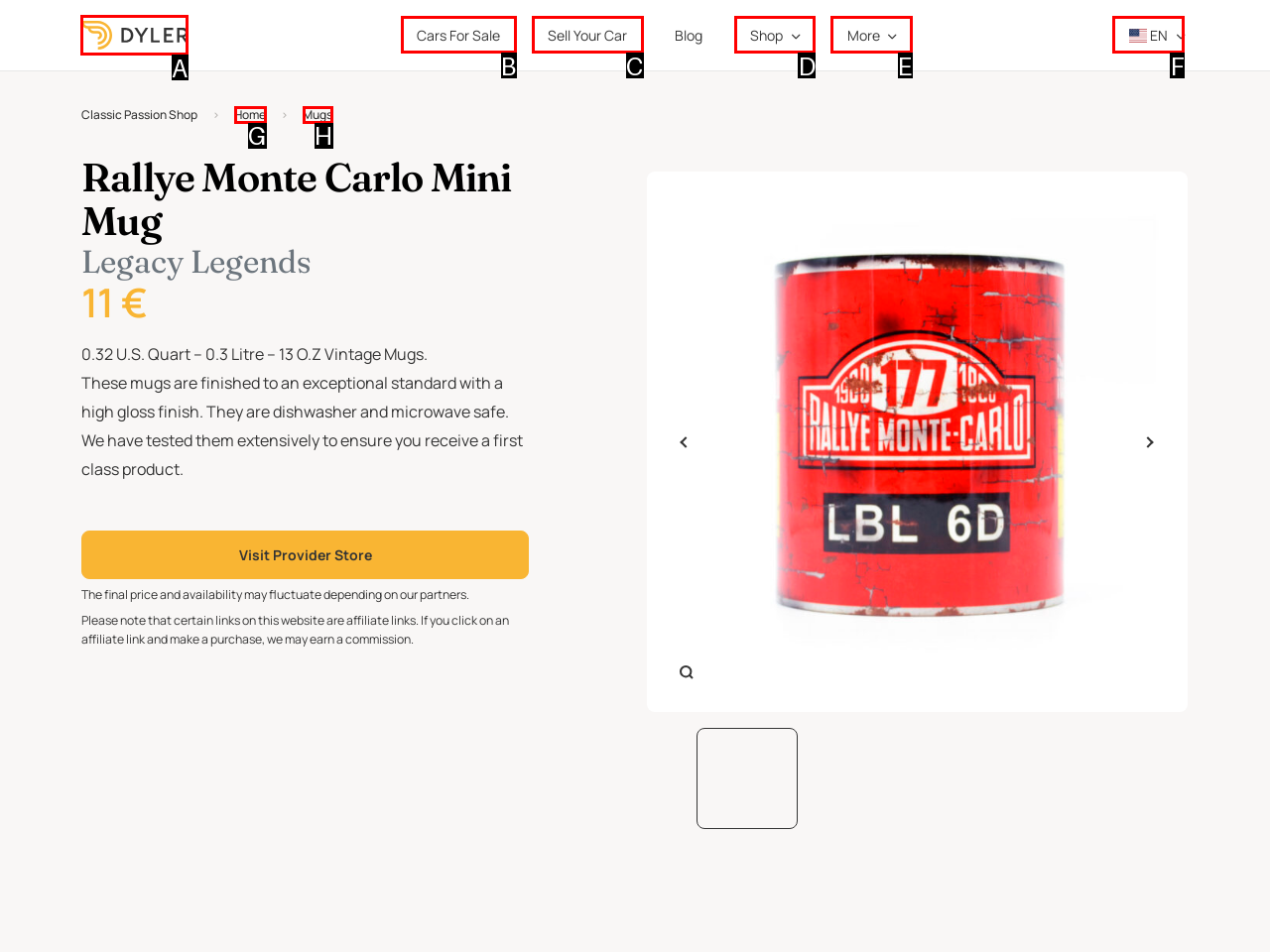Choose the HTML element to click for this instruction: Click on the 'Dyler' link Answer with the letter of the correct choice from the given options.

A